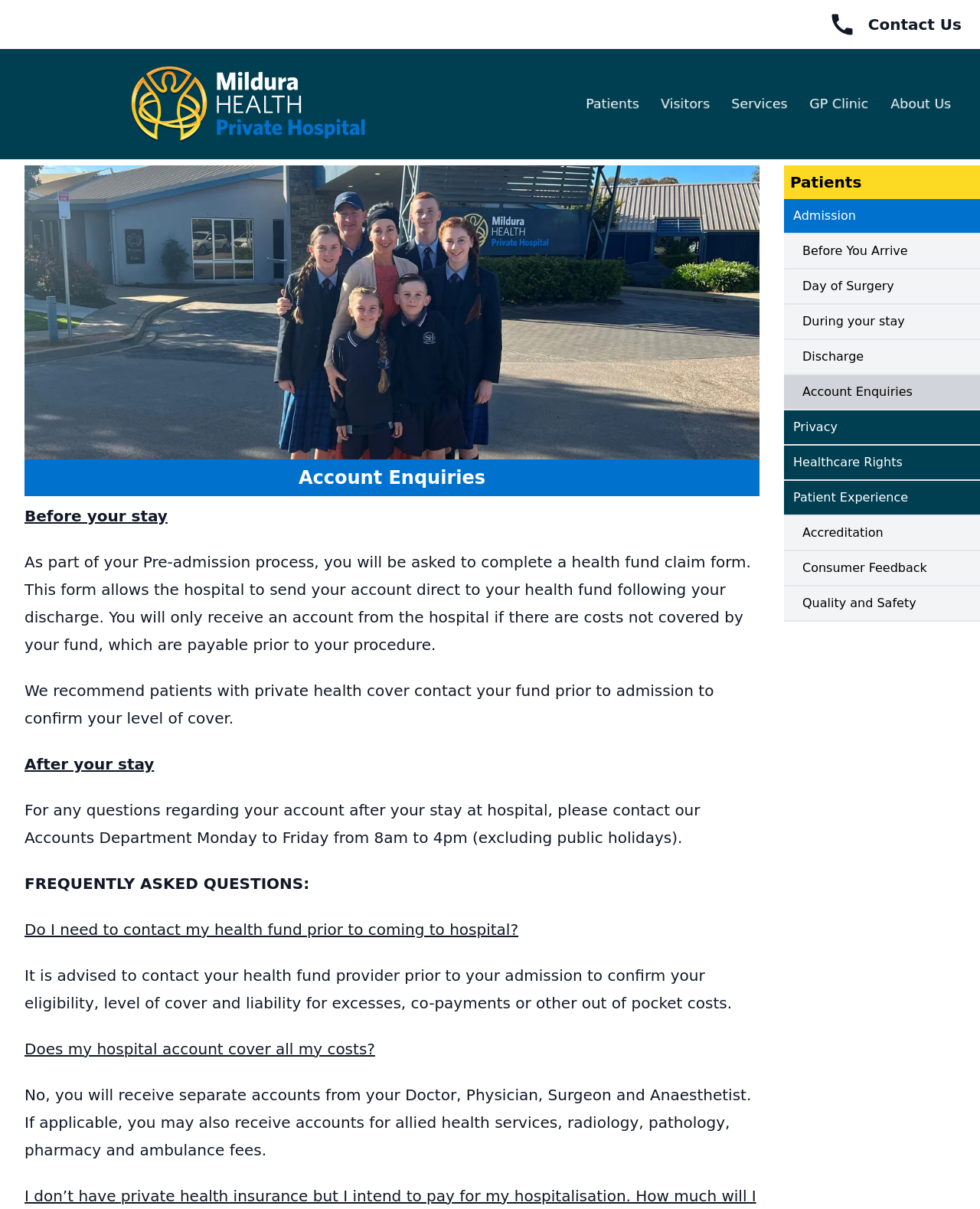Please identify the bounding box coordinates of the clickable region that I should interact with to perform the following instruction: "Click Account Enquiries". The coordinates should be expressed as four float numbers between 0 and 1, i.e., [left, top, right, bottom].

[0.8, 0.31, 1.0, 0.339]